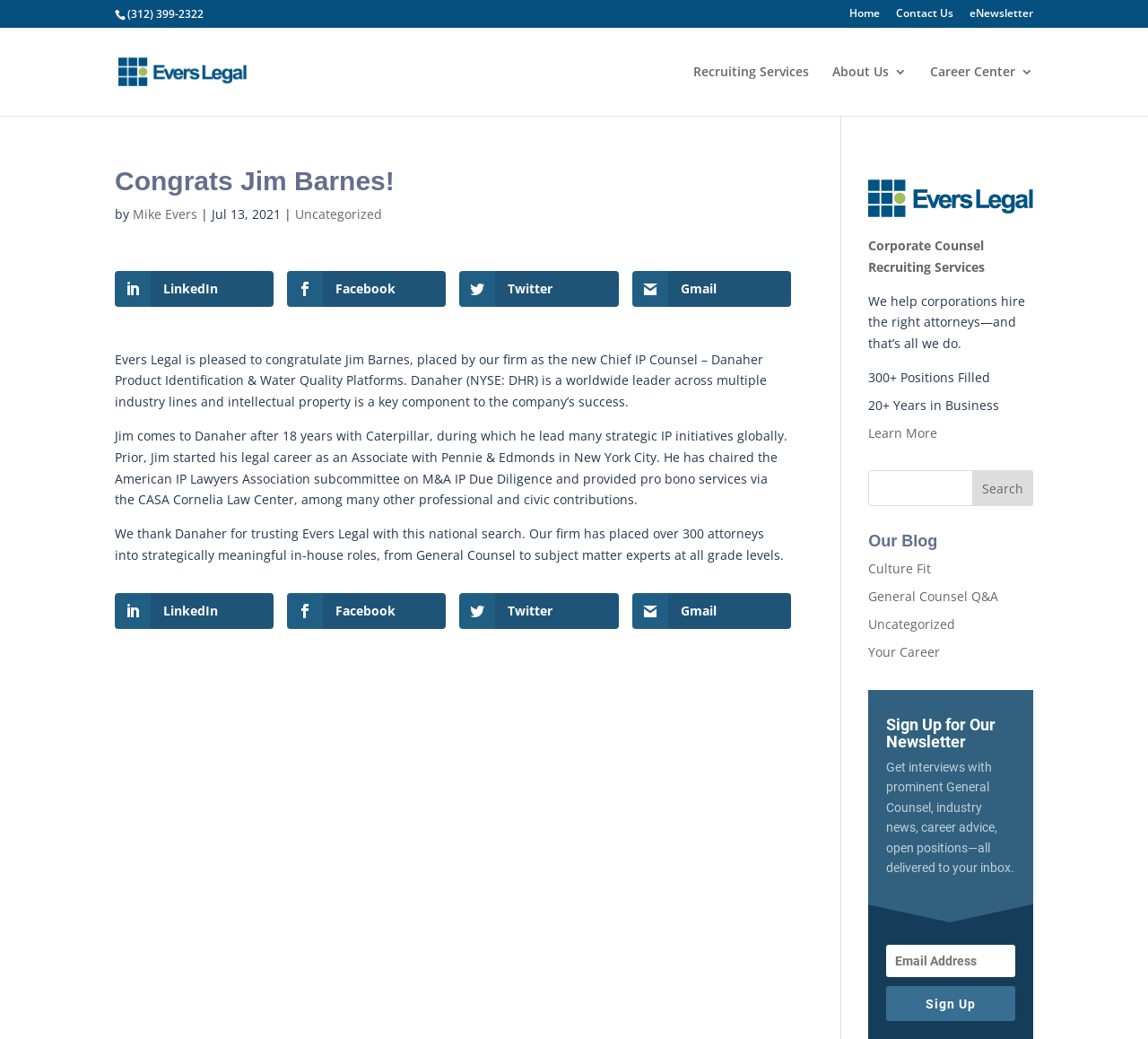What is the phone number of Evers Legal?
Using the visual information, answer the question in a single word or phrase.

(312) 399-2322